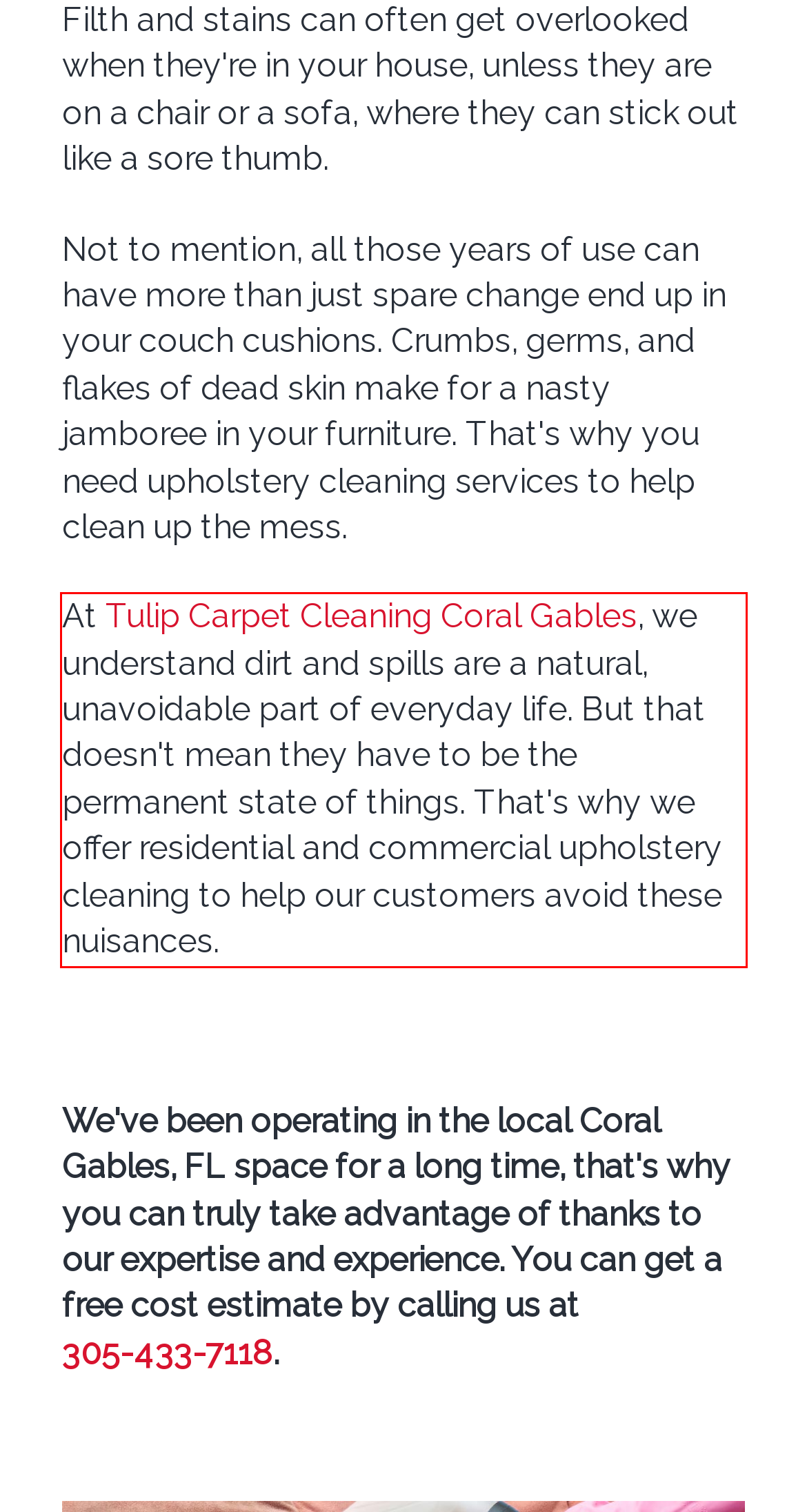Given a webpage screenshot, locate the red bounding box and extract the text content found inside it.

At Tulip Carpet Cleaning Coral Gables, we understand dirt and spills are a natural, unavoidable part of everyday life. But that doesn't mean they have to be the permanent state of things. That's why we offer residential and commercial upholstery cleaning to help our customers avoid these nuisances.